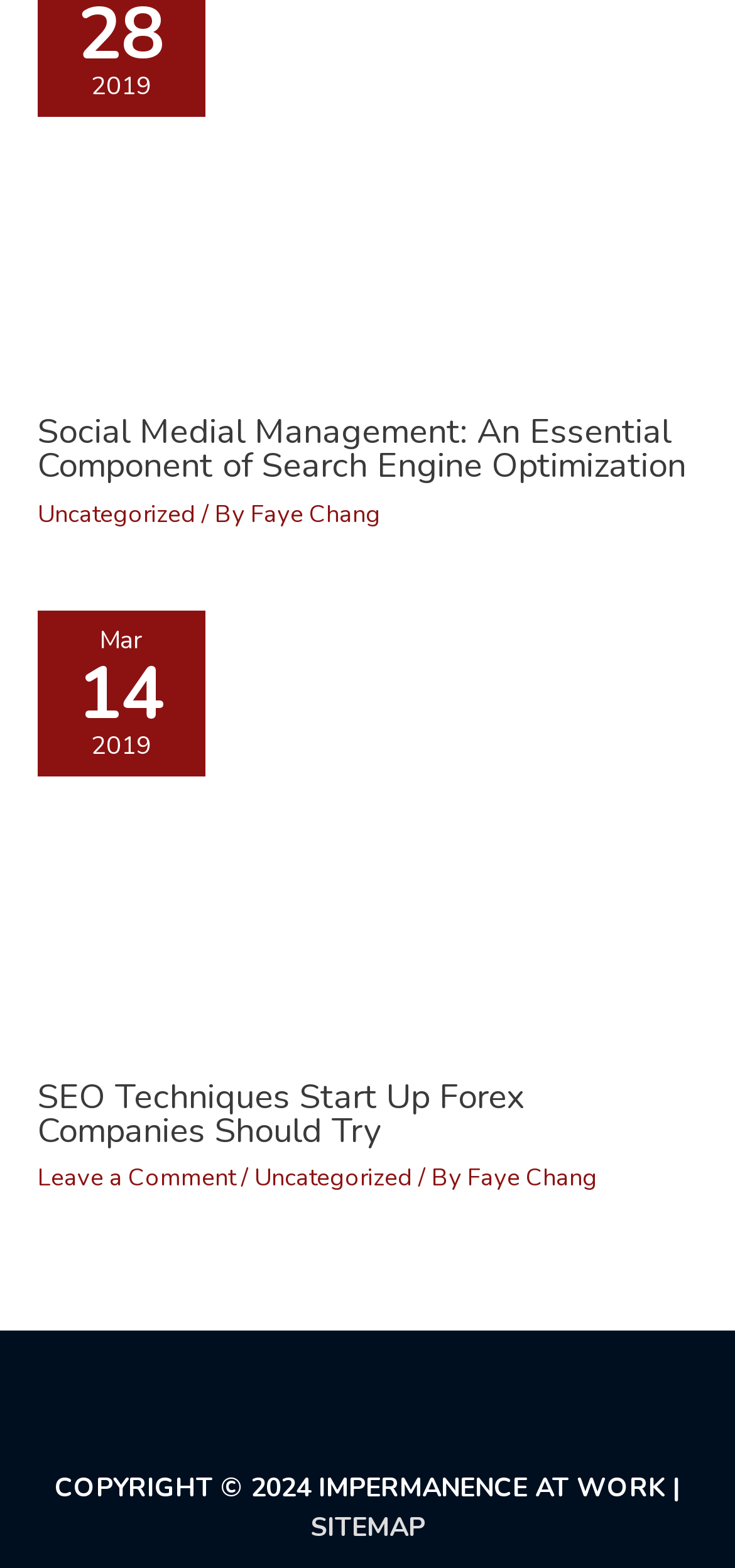Identify the bounding box coordinates of the part that should be clicked to carry out this instruction: "Read more about Social Medial Management".

[0.051, 0.092, 0.949, 0.117]